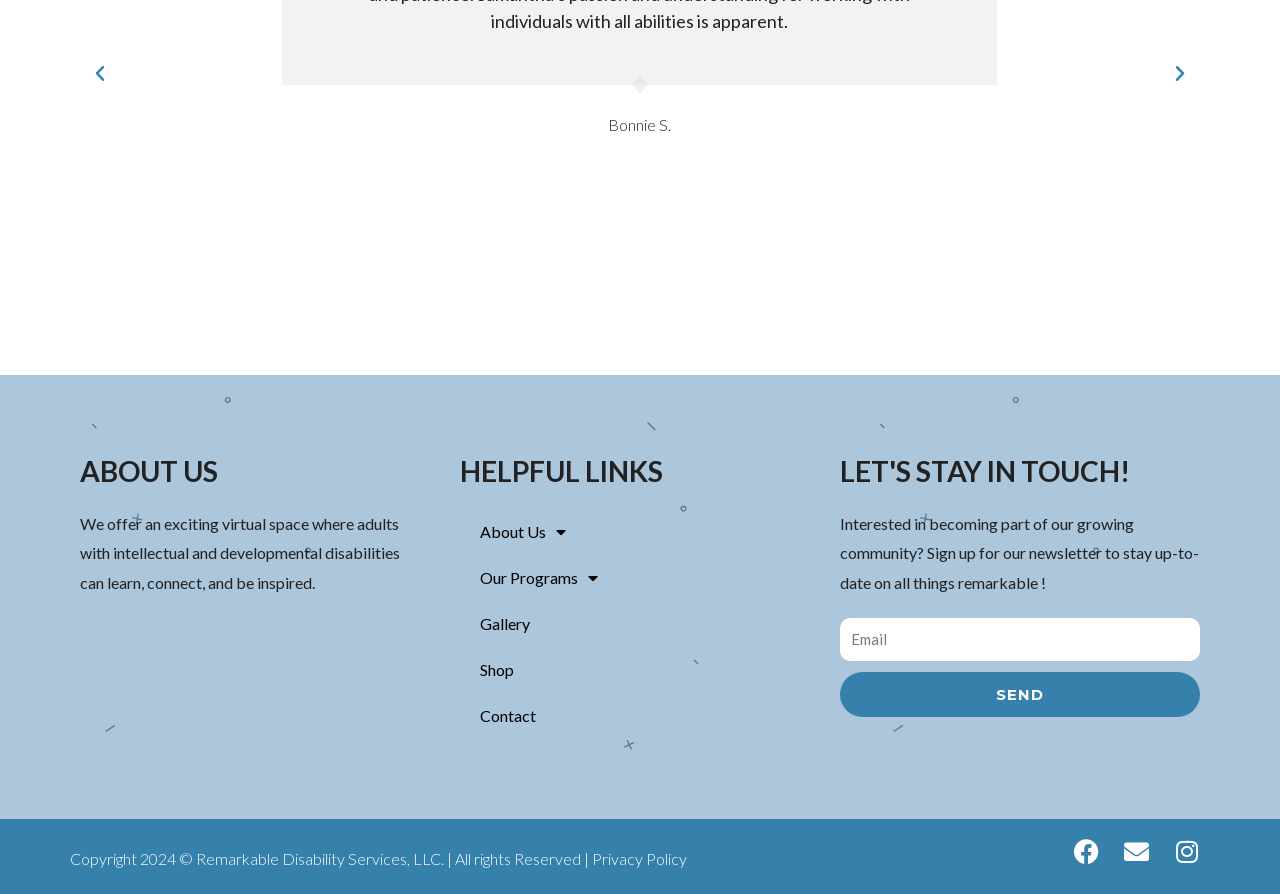Find the bounding box coordinates for the element that must be clicked to complete the instruction: "Click on ABOUT". The coordinates should be four float numbers between 0 and 1, indicated as [left, top, right, bottom].

None